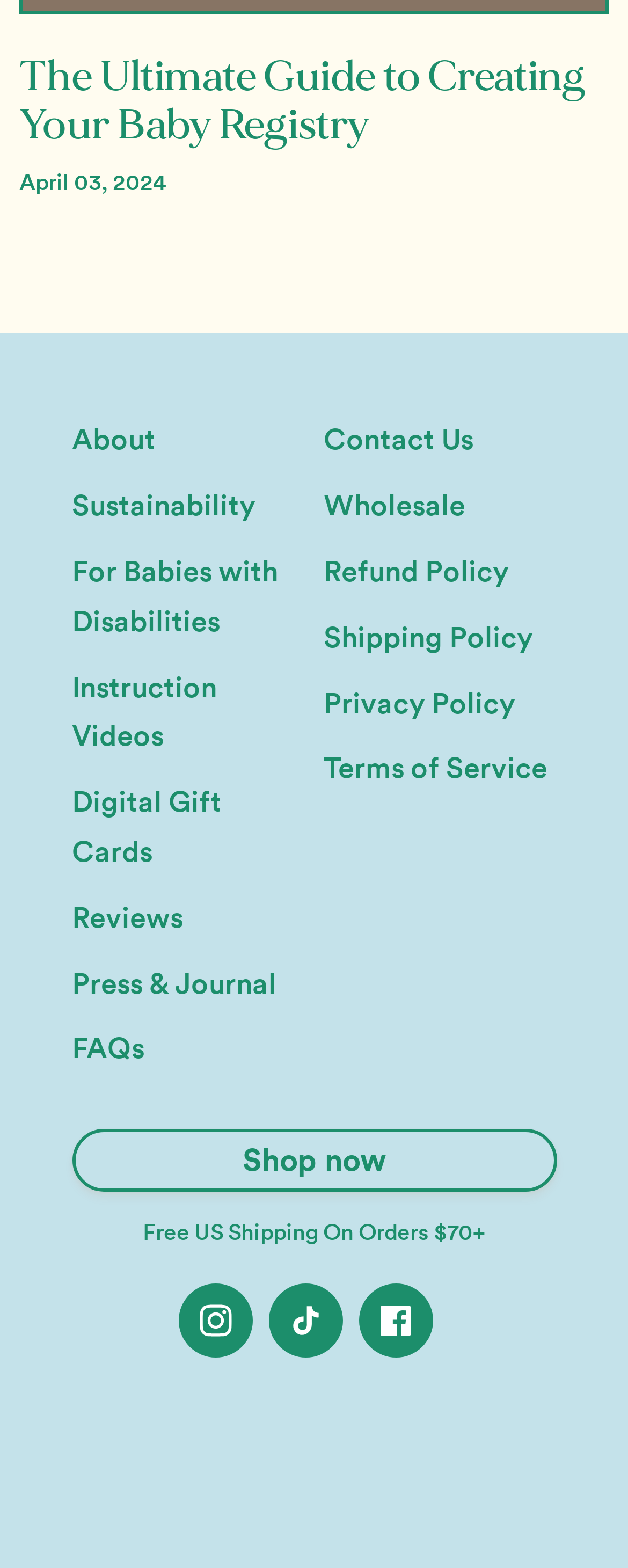Provide a thorough and detailed response to the question by examining the image: 
How many social media links are available on the webpage?

I counted three social media links on the webpage, which are 'Instagram', 'TikTok', and 'Facebook', allowing users to connect with the brand on different platforms.